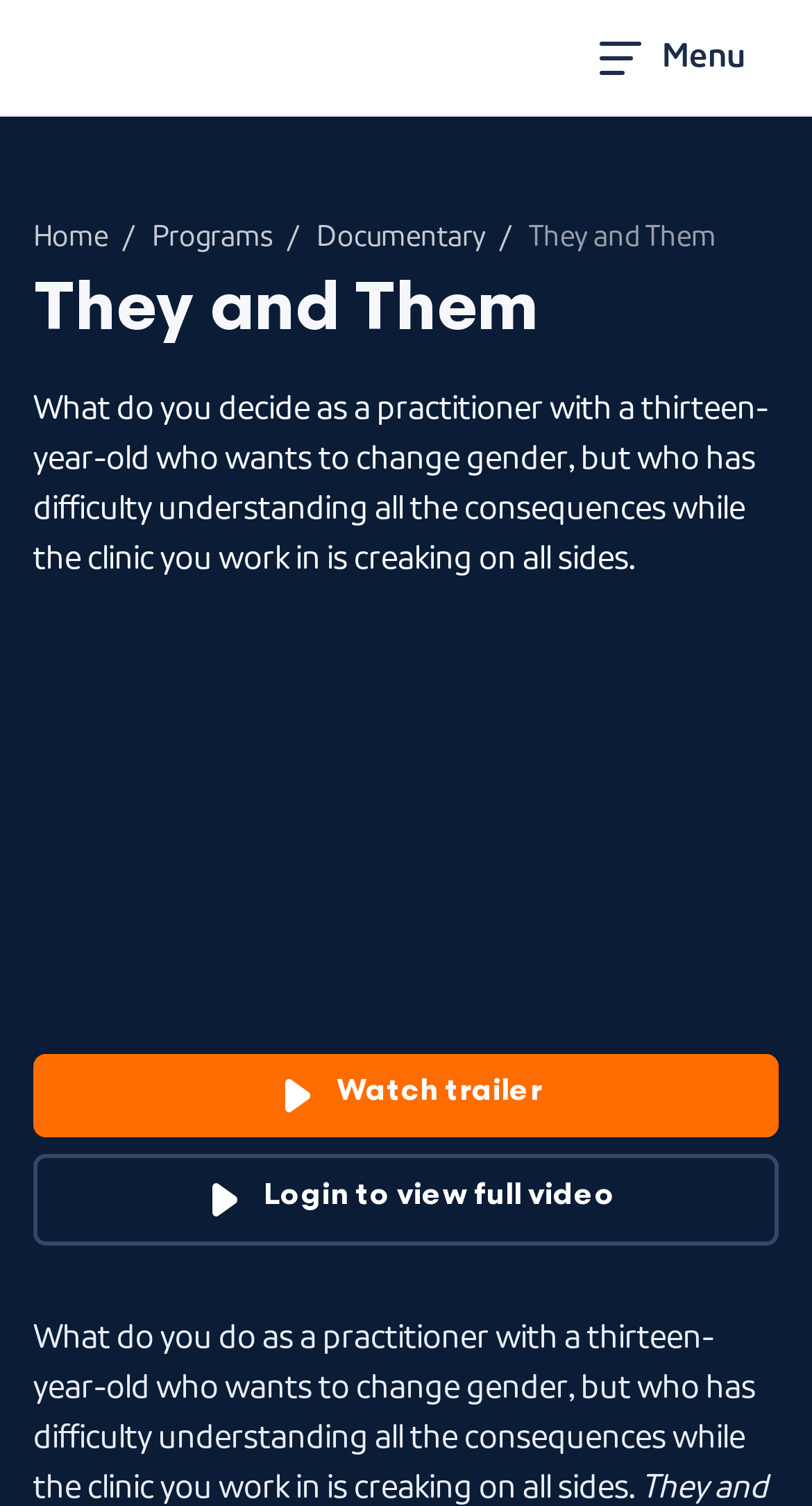Locate and extract the headline of this webpage.

They and Them